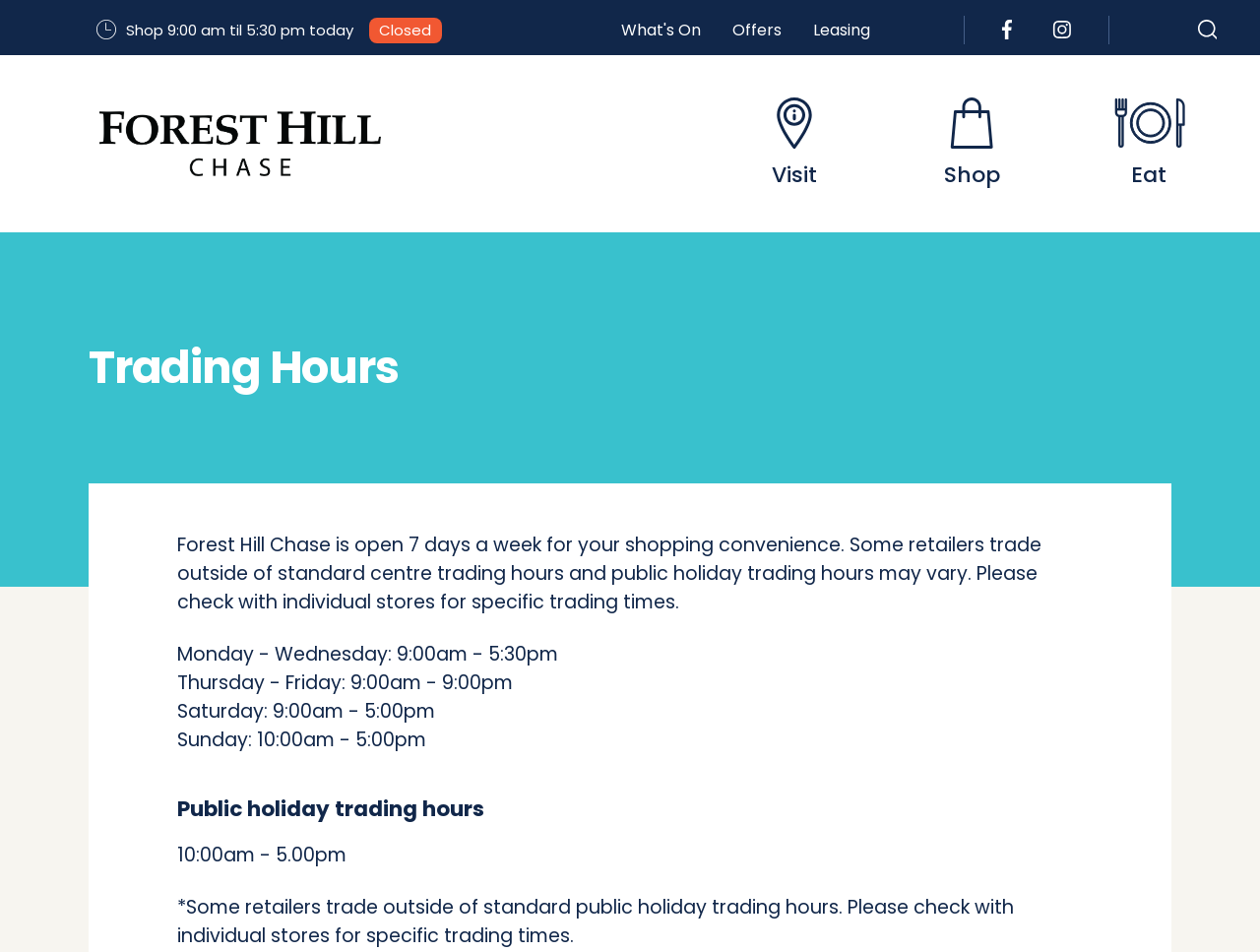Answer briefly with one word or phrase:
What is the public holiday trading hour of Forest Hill Chase?

10:00am - 5:00pm